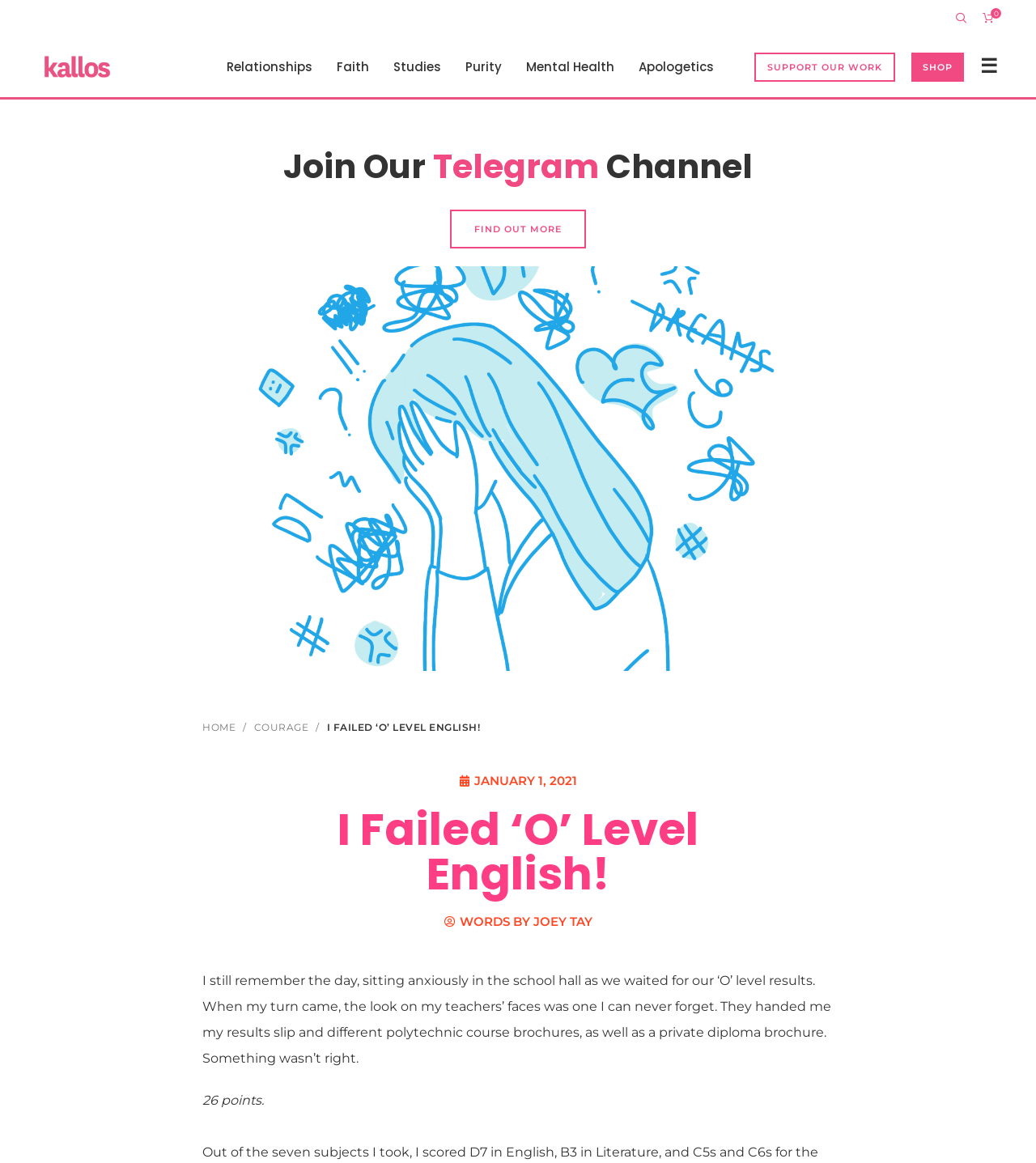What is the score mentioned in the article?
Using the details shown in the screenshot, provide a comprehensive answer to the question.

I found the score by reading the StaticText '26 points.' which is located in the main content of the article.